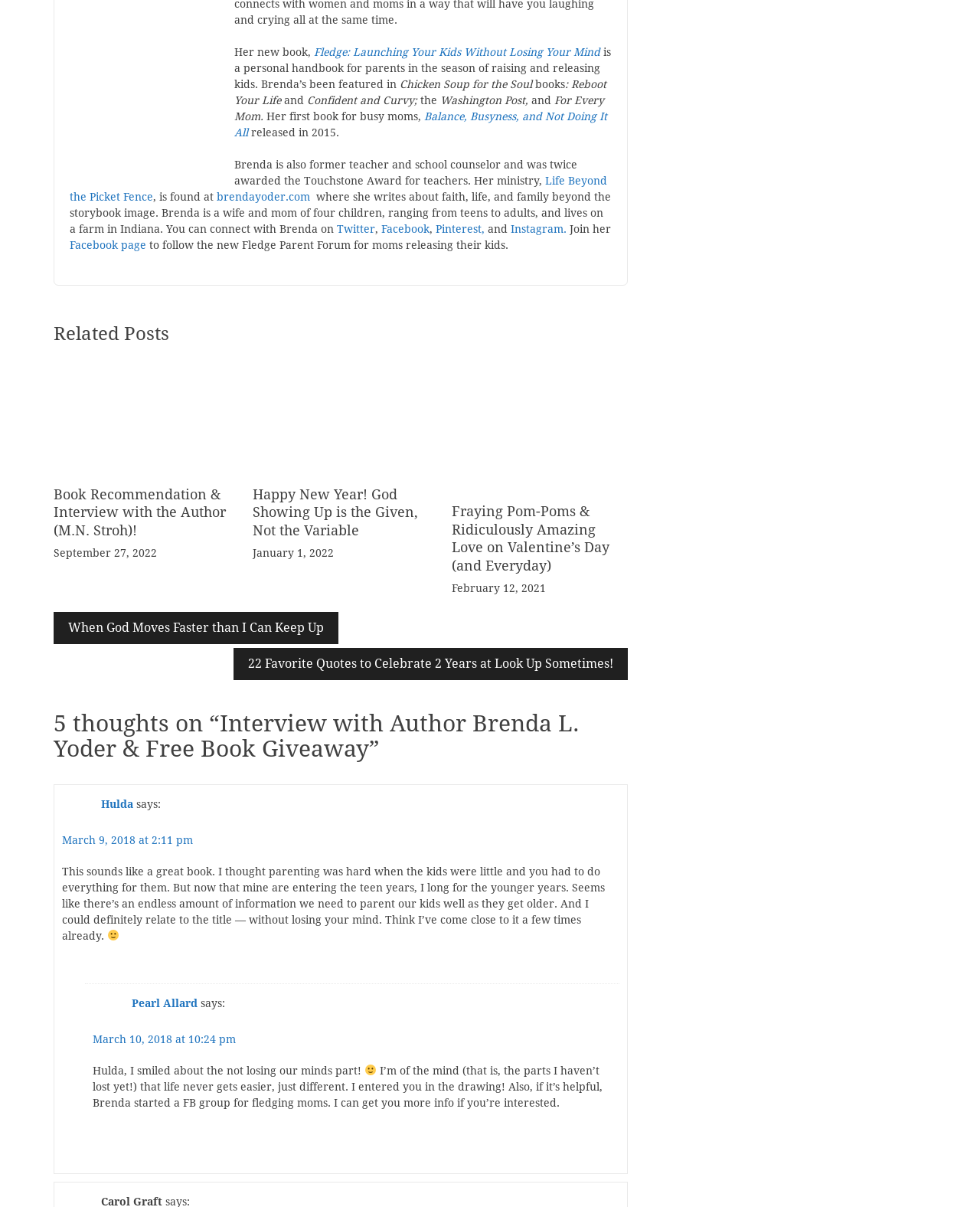What is the platform where Brenda can be connected with?
Craft a detailed and extensive response to the question.

I found the answer by looking at the link elements with the texts 'Twitter', 'Facebook', 'Pinterest', and 'Instagram' which are described as platforms where Brenda can be connected with.